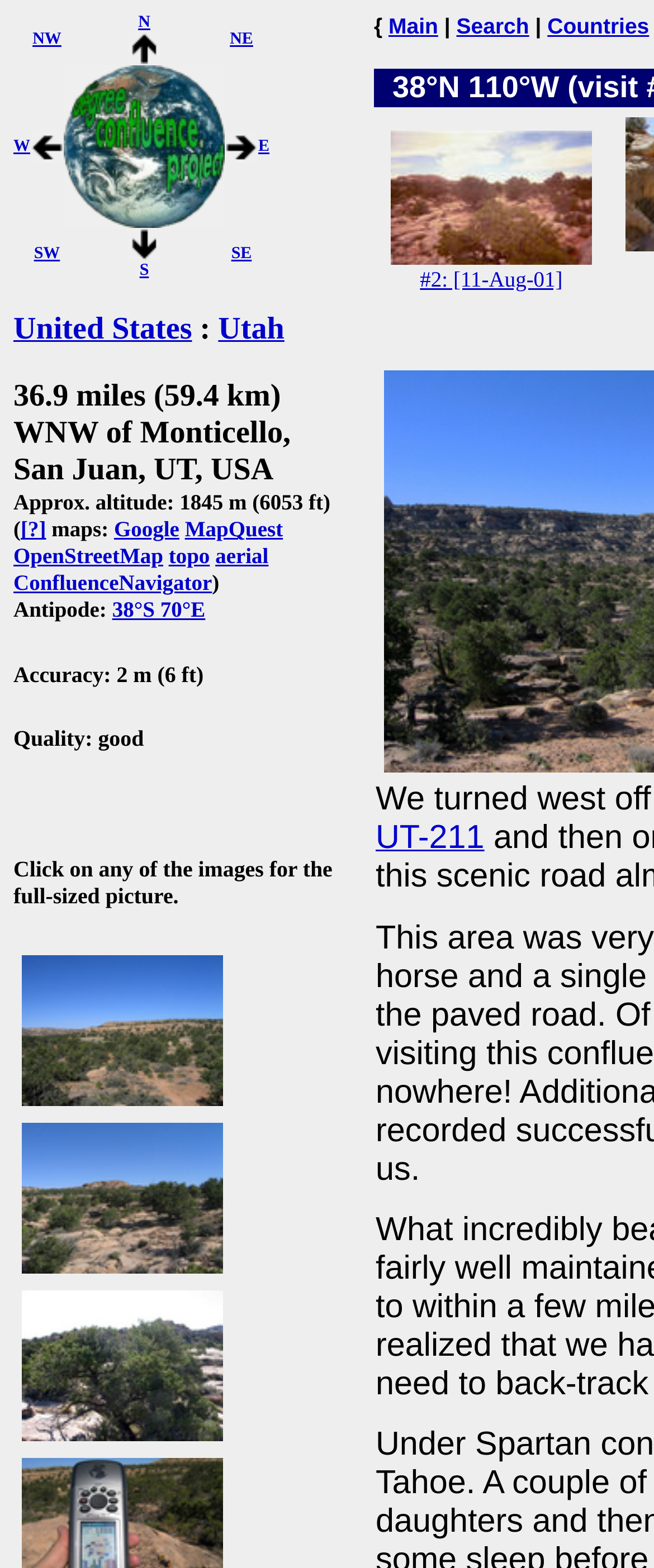What is the direction of the confluence project?
Using the image, give a concise answer in the form of a single word or short phrase.

NW N N NE W